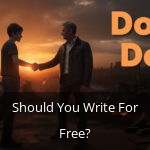Elaborate on the image by describing it in detail.

The image titled "Should You Write For Free?" depicts a pivotal moment between two characters, likely in a dramatic context, as they shake hands against a sunset backdrop. This handshake symbolizes a negotiation or agreement, reflecting themes of commitment and the complex dynamics of writing and trade in the creative industry. The title at the bottom poses a provocative question, encouraging viewers to consider the moral and practical implications of working without financial compensation in the writing profession. The warm, golden hues of the sunset enhance the emotional weight of the scene, drawing attention to the relational aspect of the handshake and suggesting a moment of importance or decision-making.